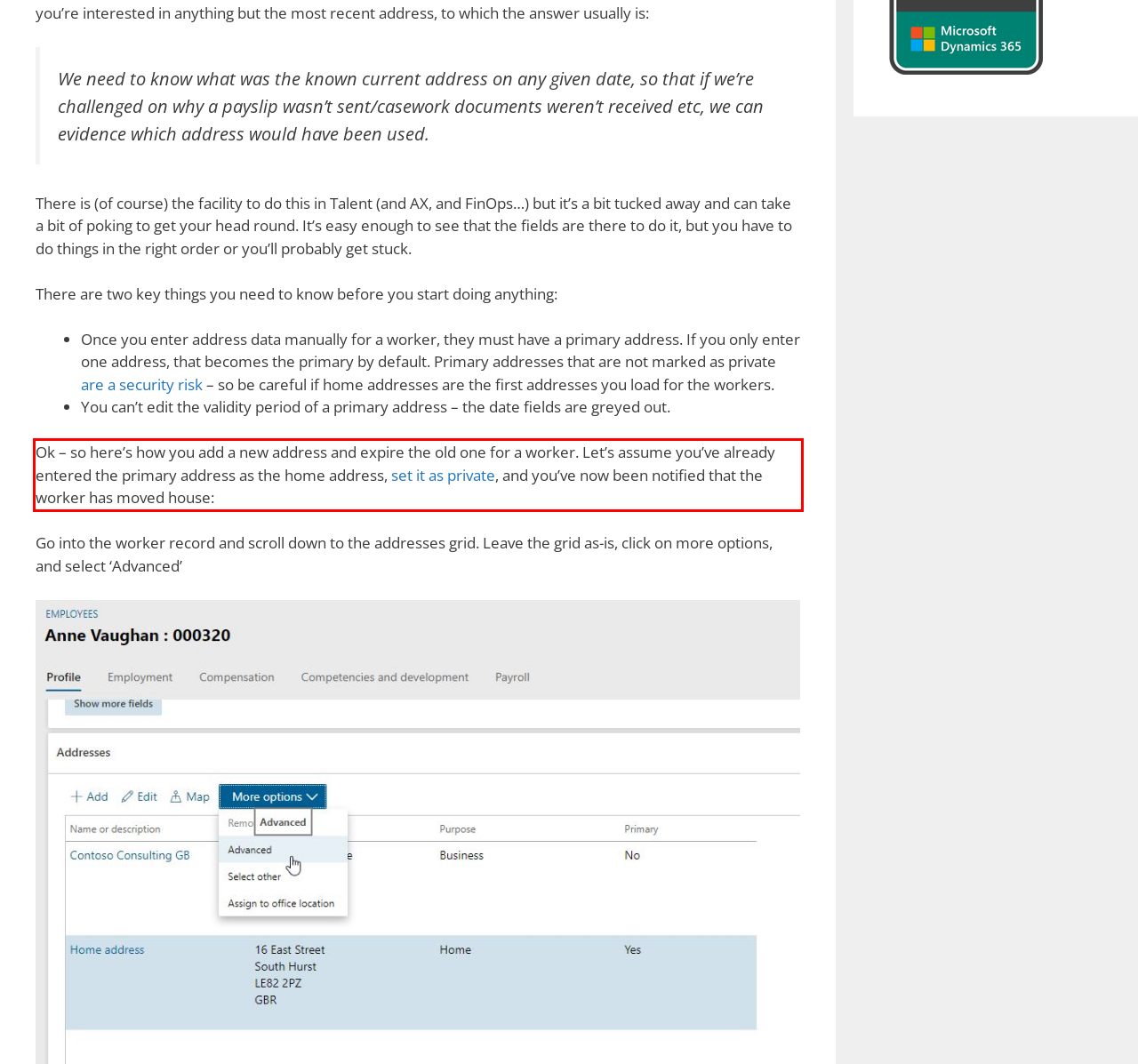Identify and transcribe the text content enclosed by the red bounding box in the given screenshot.

Ok – so here’s how you add a new address and expire the old one for a worker. Let’s assume you’ve already entered the primary address as the home address, set it as private, and you’ve now been notified that the worker has moved house: